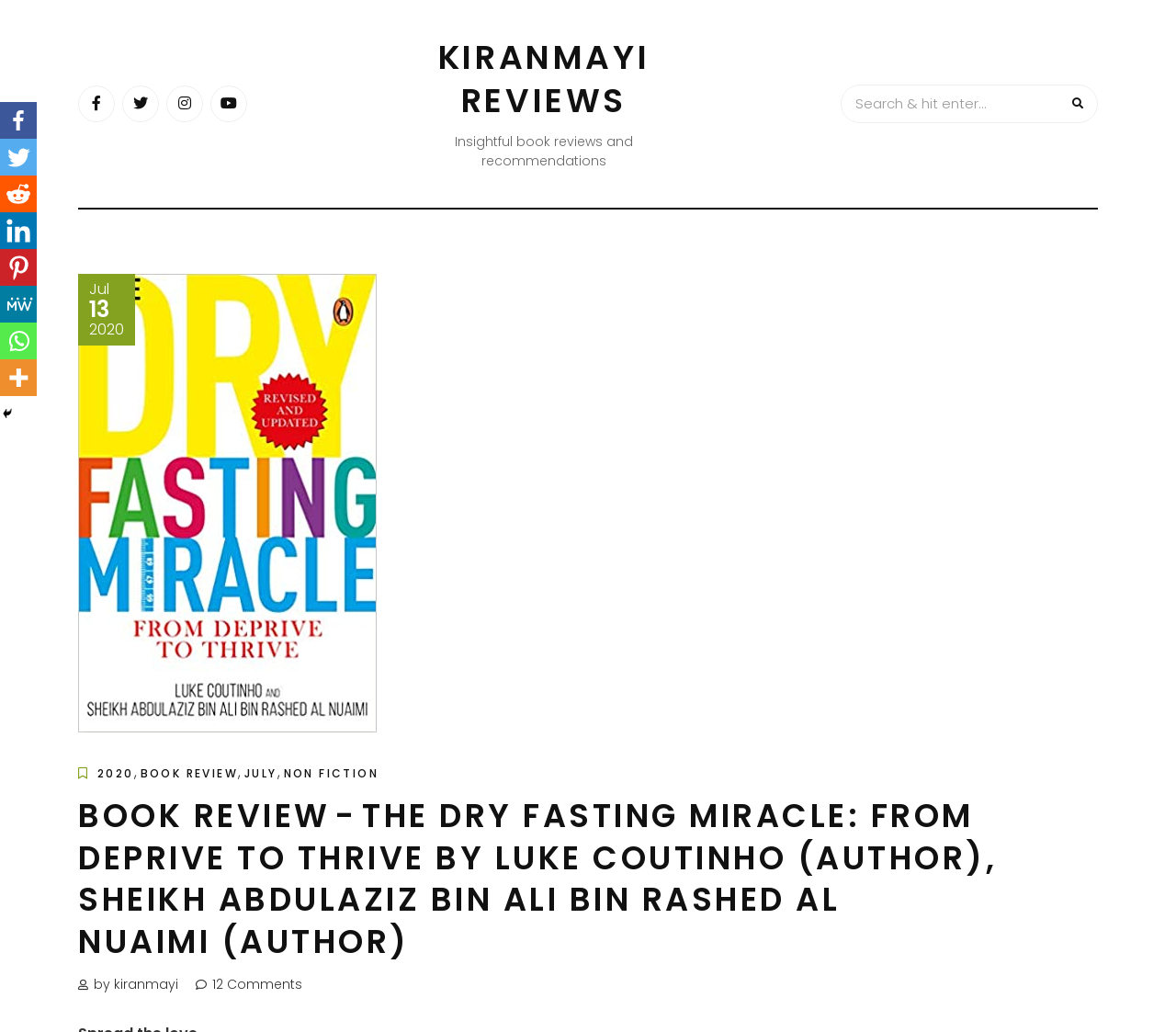Please identify the bounding box coordinates of where to click in order to follow the instruction: "Search for a book".

[0.715, 0.082, 0.934, 0.119]